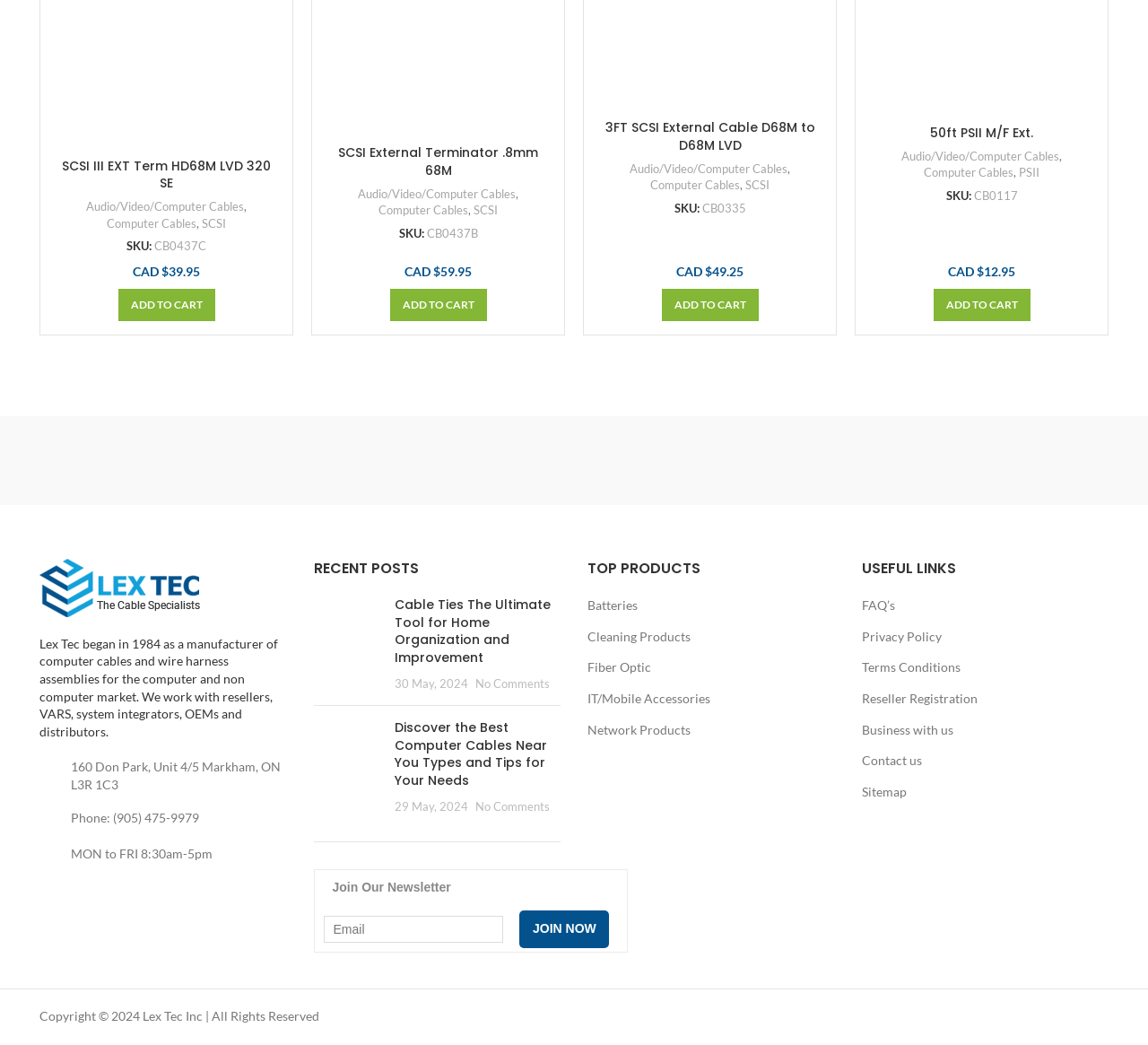What is the topic of the recent post?
Give a single word or phrase answer based on the content of the image.

Cable Ties